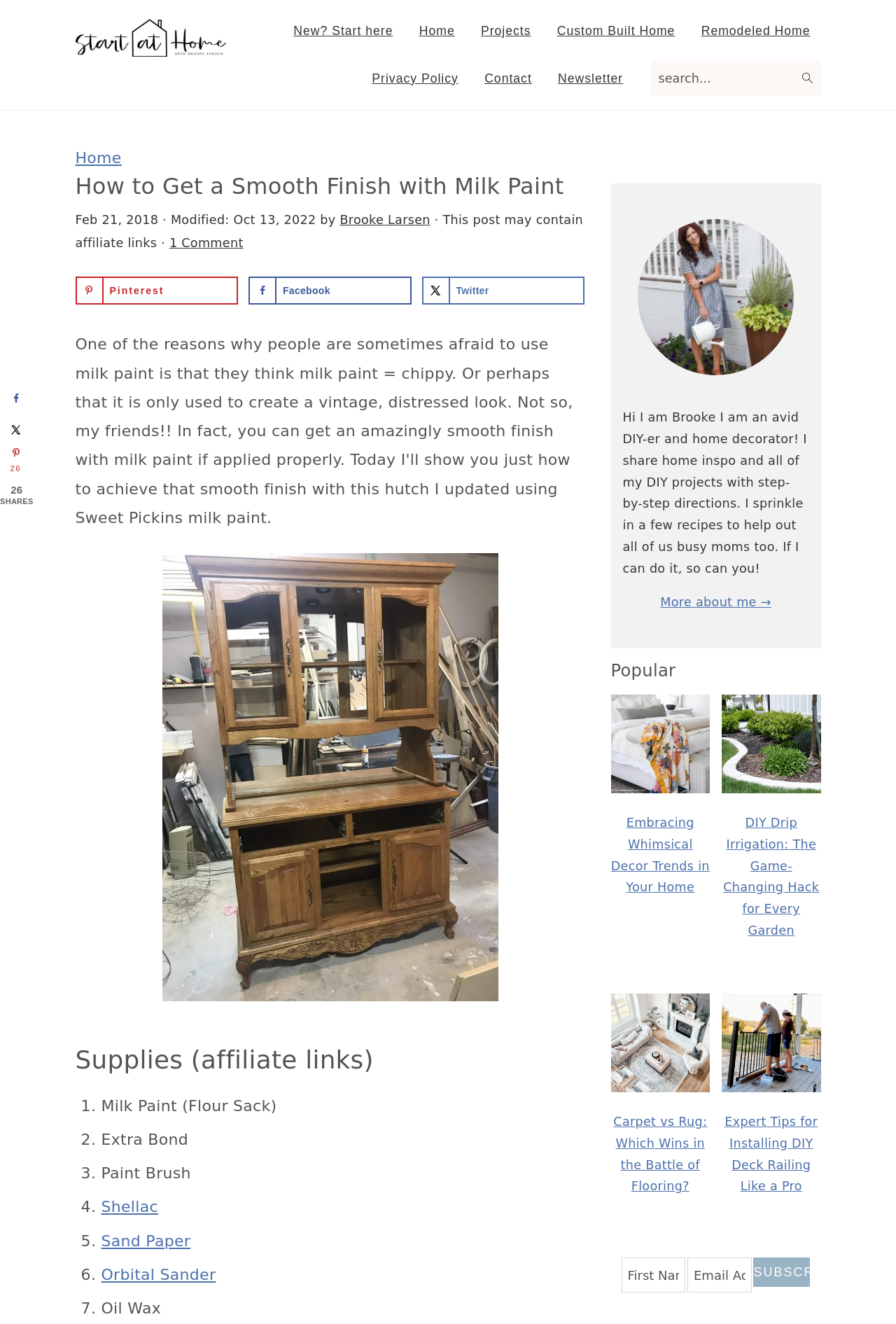Detail the various sections and features of the webpage.

This webpage is about a blog post titled "How to Get a Smooth Finish with Milk Paint" on a home decor website called "Start at Home Decor". The website has a logo at the top left corner, and a navigation menu below it with links to various sections such as "New? Start here", "Home", "Projects", and more.

The main content of the webpage is divided into two sections: the blog post and the sidebar. The blog post is located on the left side of the page and takes up most of the screen. It has a heading with the title of the post, followed by a brief introduction and a large image related to the topic. The post also includes a timestamp, indicating when it was published and last modified, as well as the author's name.

Below the blog post, there are social sharing buttons, allowing users to share the post on Facebook, Pinterest, and other platforms. The sidebar, located on the right side of the page, contains a brief introduction to the author, Brooke Larsen, and a section titled "Popular" with links to other blog posts. There is also a newsletter subscription form and a search bar at the top of the sidebar.

At the very top of the page, there are three "Skip to" links, allowing users to navigate directly to the primary navigation, main content, or primary sidebar. Additionally, there is a complementary social sharing sidebar on the left side of the page, with links to share the post on Facebook, Pinterest, and other platforms.